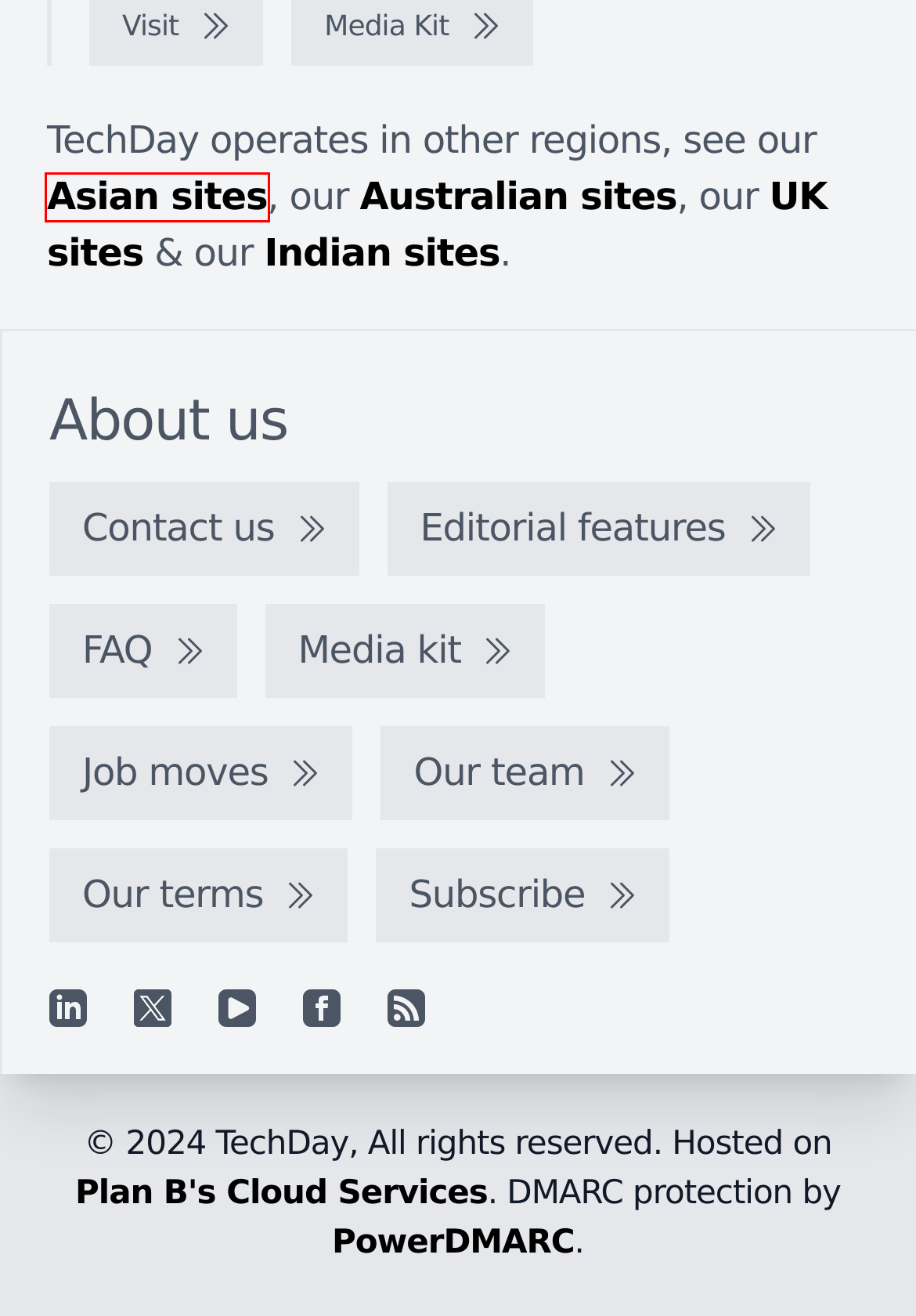Review the screenshot of a webpage containing a red bounding box around an element. Select the description that best matches the new webpage after clicking the highlighted element. The options are:
A. The 2024 Ultimate Guide to Digital Transformation
B. TechDay India - India's technology news network
C. TechDay Australia - Australia's technology news network
D. Join our mailing list
E. TechDay Asia - Asia's technology news network
F. eCommerceNews New Zealand - Technology news for digital commerce decision-makers
G. Hosted Data Centre, Server and Storage Solutions | Plan B
H. IT Brief New Zealand

E